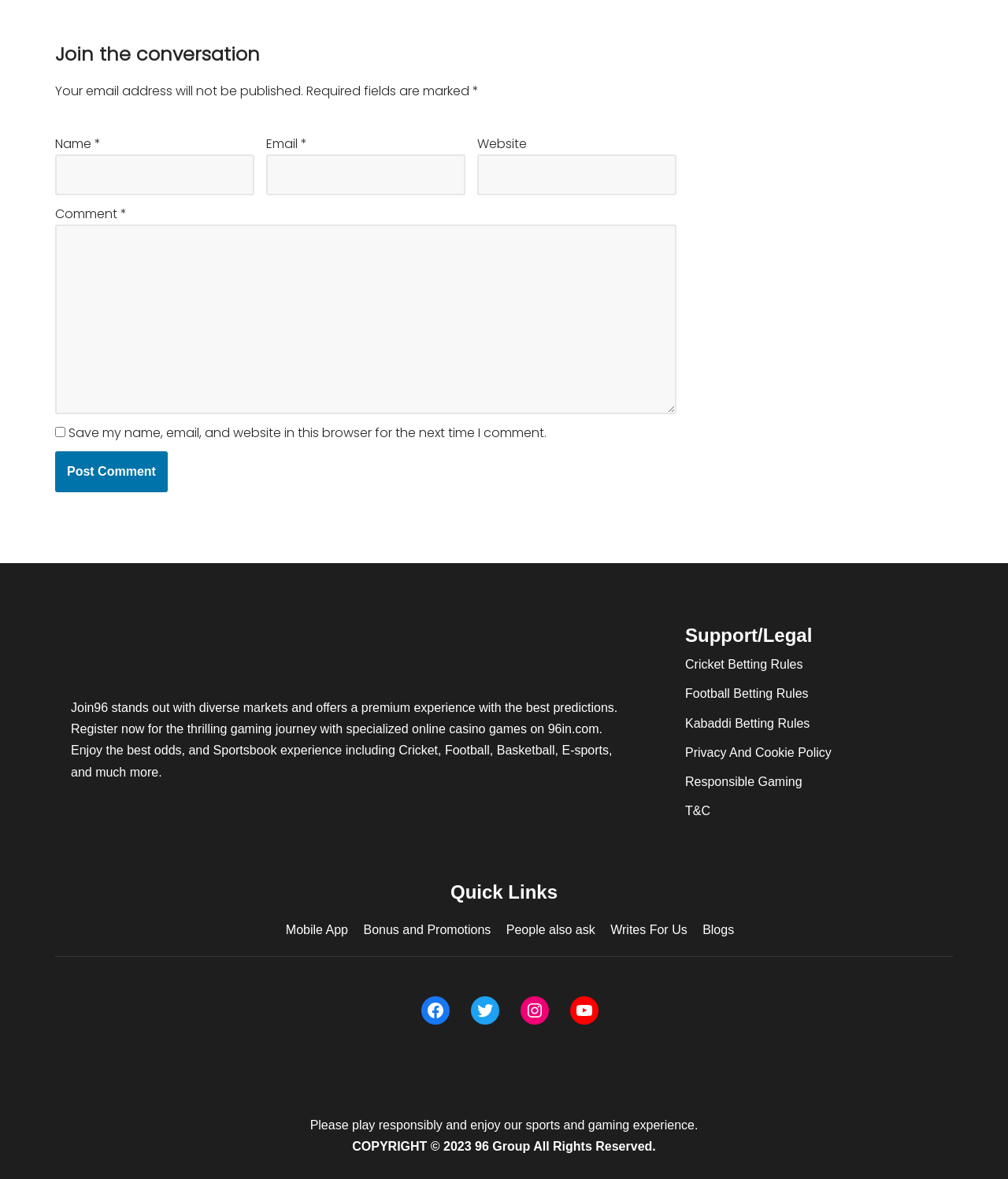What is the function of the 'Post Comment' button?
Could you please answer the question thoroughly and with as much detail as possible?

The 'Post Comment' button is placed below the comment text box and is likely used to submit a comment or post, given its proximity to the comment input field and the presence of other form elements such as text boxes and a checkbox.